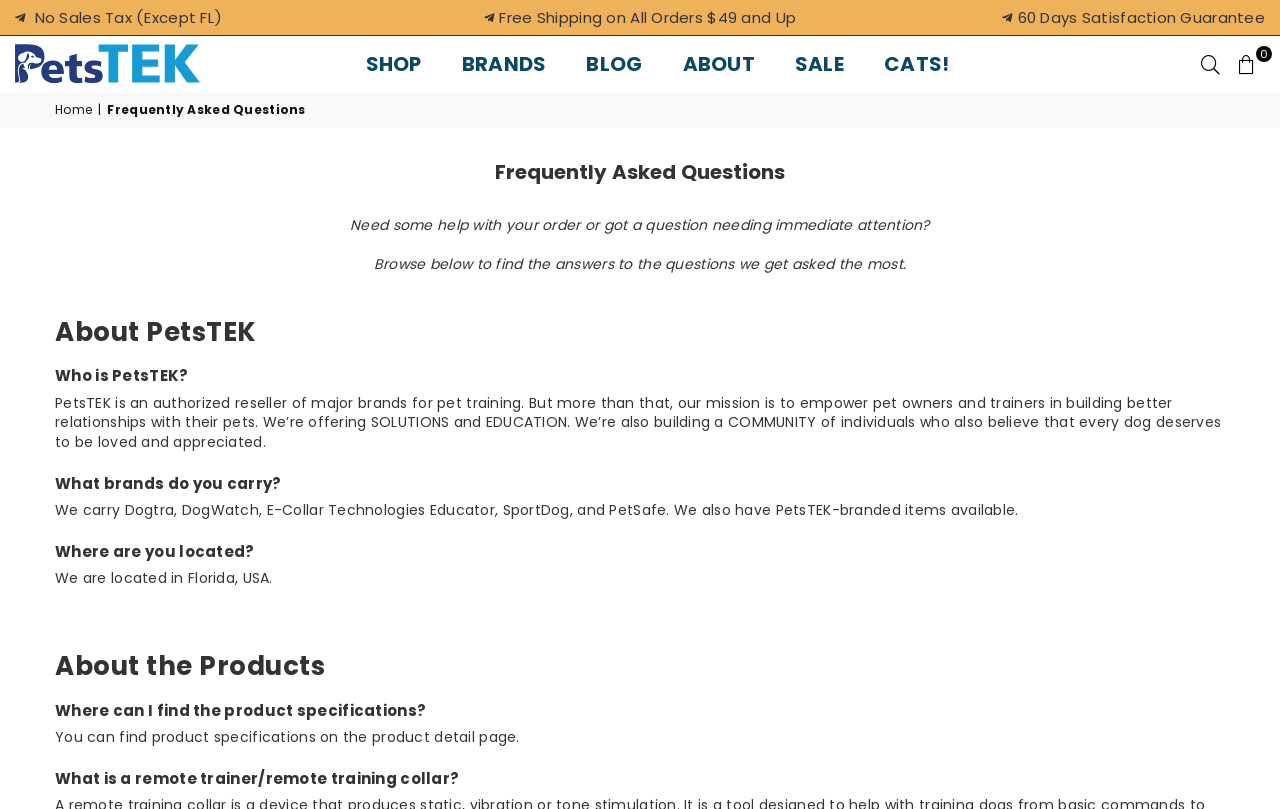What is the satisfaction guarantee period?
Examine the image closely and answer the question with as much detail as possible.

I found the answer by looking at the StaticText element with the text '60 Days Satisfaction Guarantee' at the top of the webpage, which indicates that the satisfaction guarantee period is 60 days.